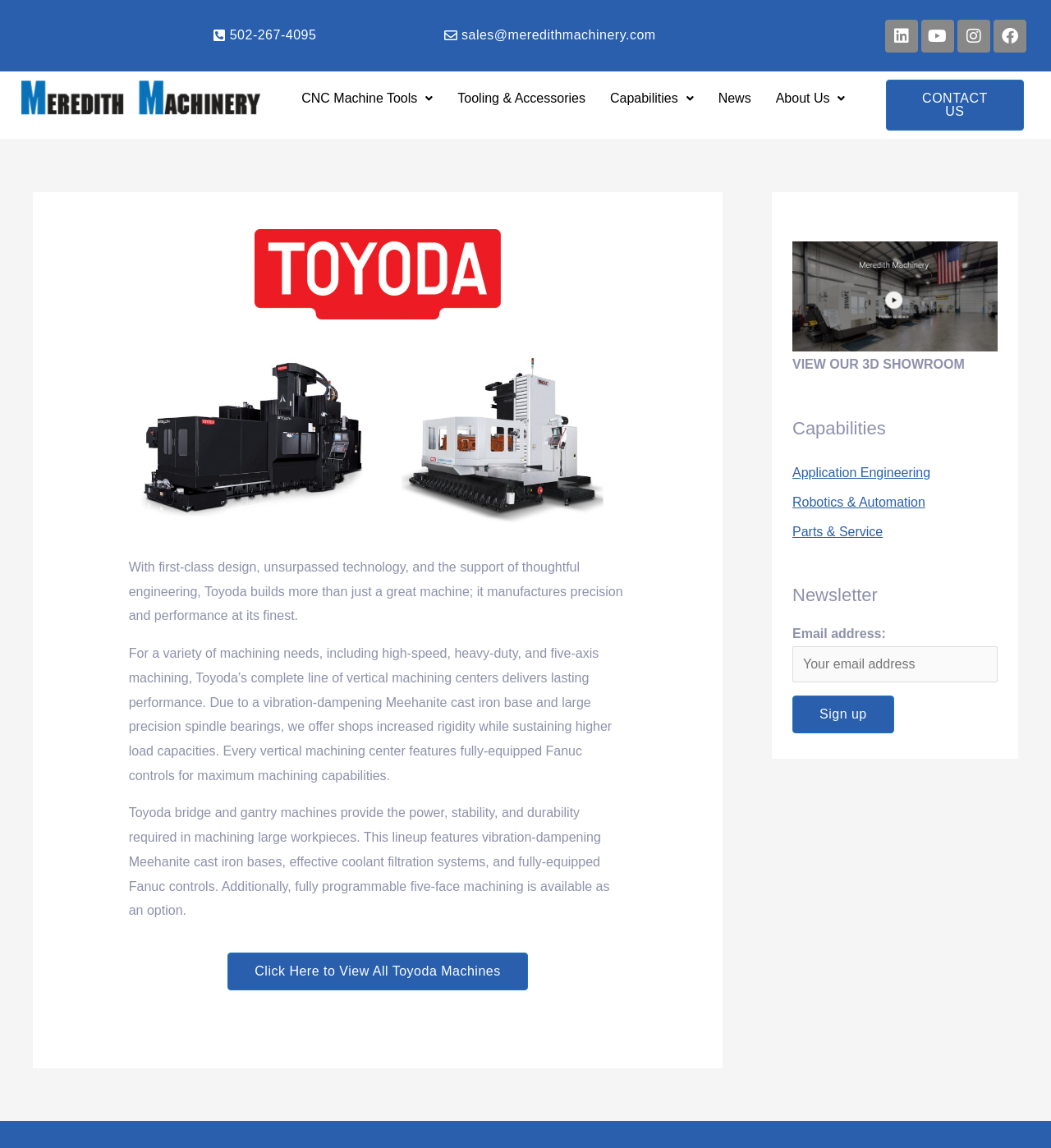What is the topic of the article section?
Provide a thorough and detailed answer to the question.

The article section is located in the main content area of the webpage and consists of three paragraphs of text. The topic of the article section is Toyoda machines, specifically their design, technology, and capabilities.